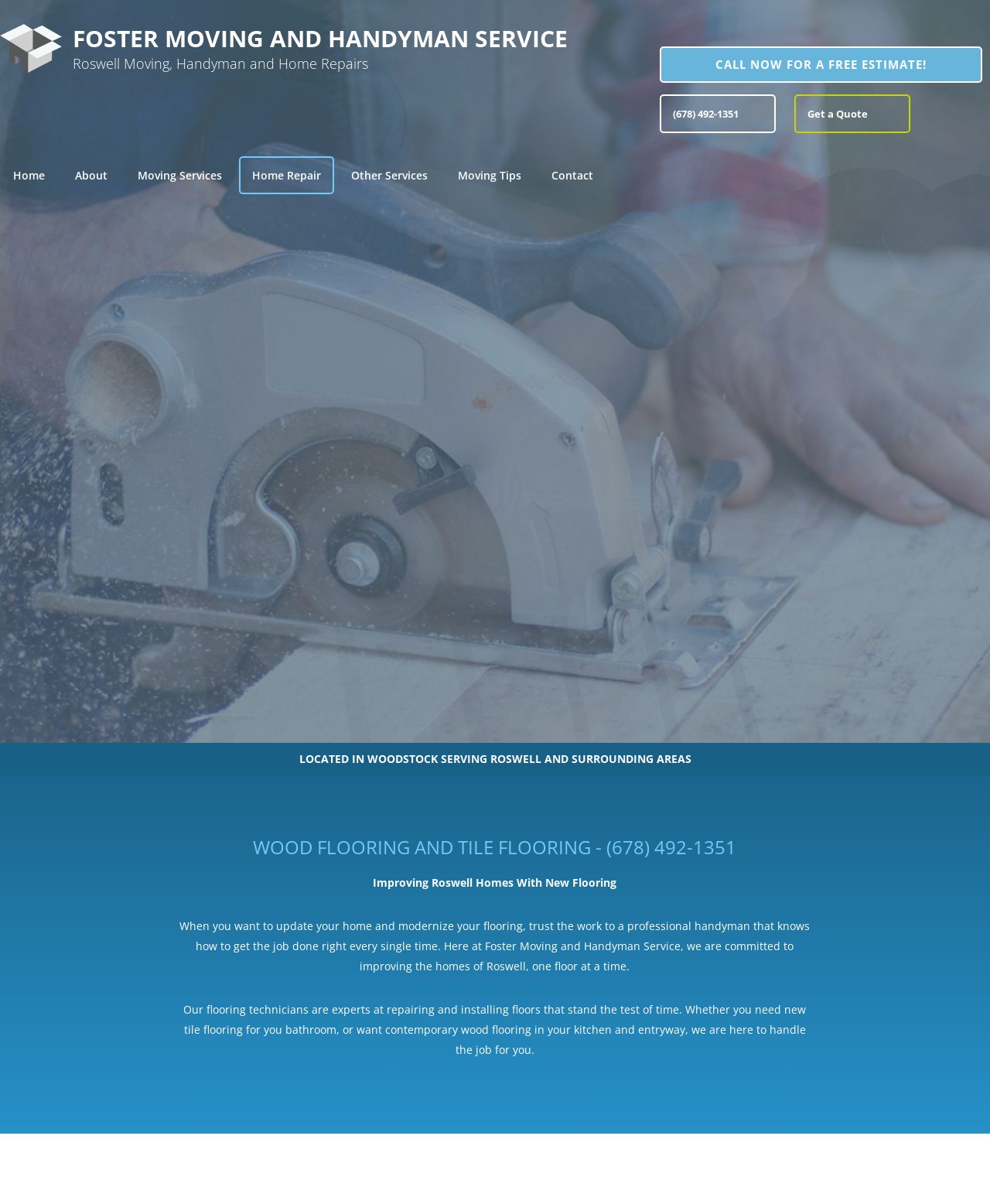Please provide the bounding box coordinates for the element that needs to be clicked to perform the following instruction: "Click the 'Contact' link". The coordinates should be given as four float numbers between 0 and 1, i.e., [left, top, right, bottom].

[0.544, 0.129, 0.612, 0.161]